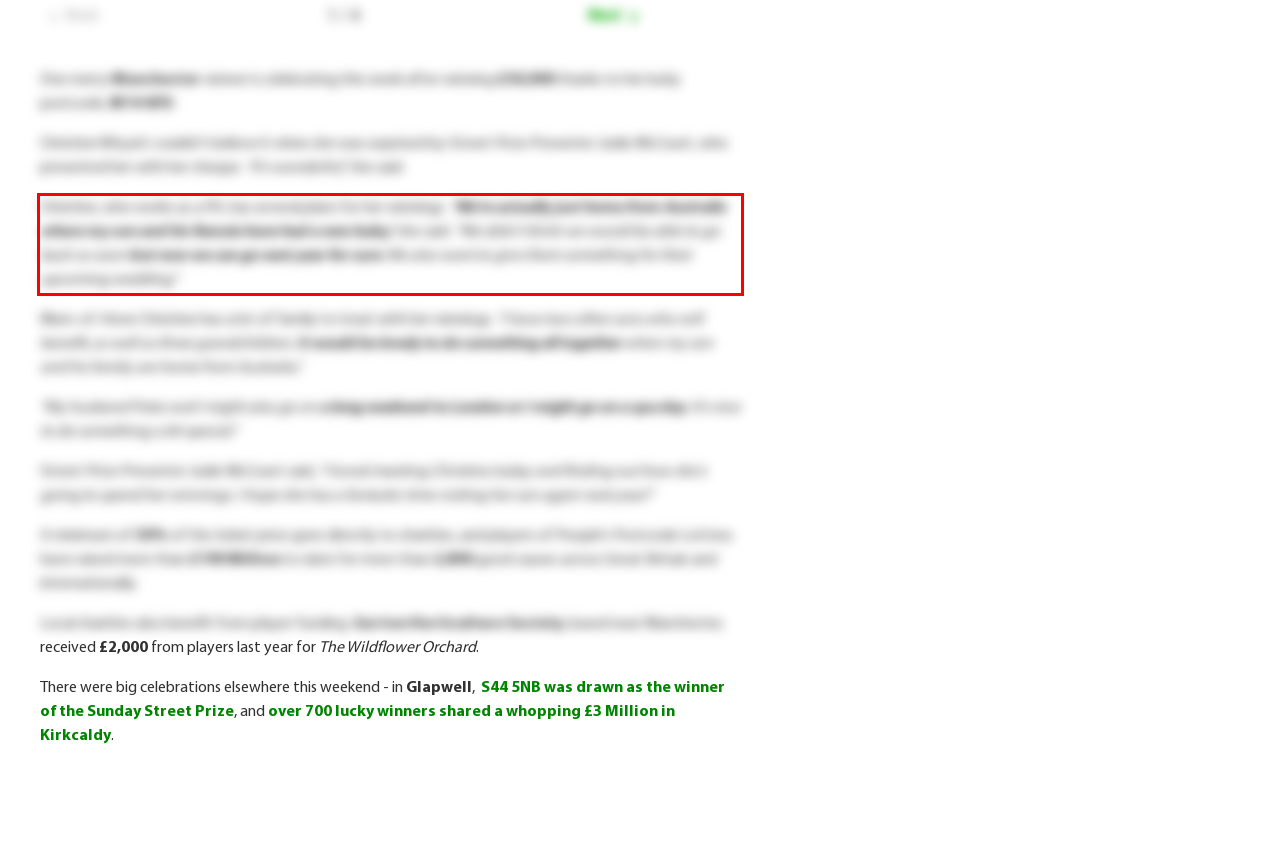Identify the text within the red bounding box on the webpage screenshot and generate the extracted text content.

Christine, who works as a PA, has several plans for her winnings. "We're actually just home from Australia where my son and his fiancée have had a new baby," she said. "We didn't think we would be able to go back so soon but now we can go next year for sure. We also want to give them something for their upcoming wedding."